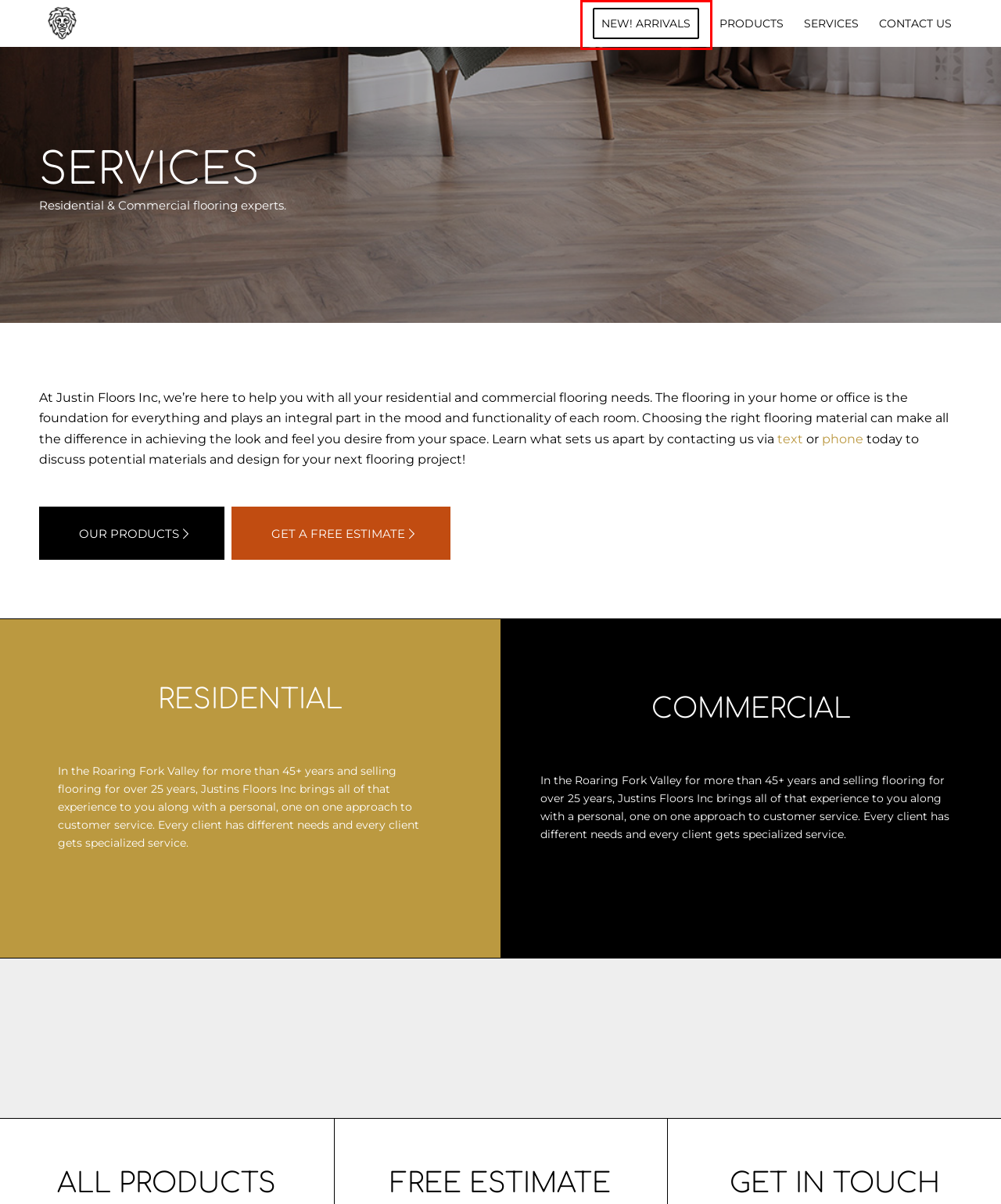You are presented with a screenshot of a webpage with a red bounding box. Select the webpage description that most closely matches the new webpage after clicking the element inside the red bounding box. The options are:
A. Privacy Policy - Justin Floors Inc - Luxury for Less
B. Get a FREE Estimate - Justin Floors Inc - Luxury for Less
C. Luxury Flooring in Glenwood Springs, CO - Justin Floors Inc.
D. SiteMap - Justin Floors Inc - Luxury for Less
E. Contact Us - Justin Floors Inc - Luxury for Less
F. Products - Justin Floors Inc - Luxury for Less
G. NEW Arrivals - Justin Floors Inc - Luxury for Less
H. Accessibility - Justin Floors Inc - Luxury for Less

G